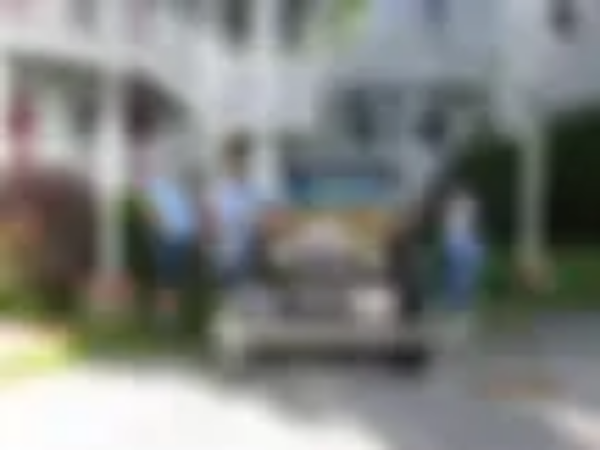Give a one-word or one-phrase response to the question: 
What is the atmosphere of the neighborhood?

Peaceful